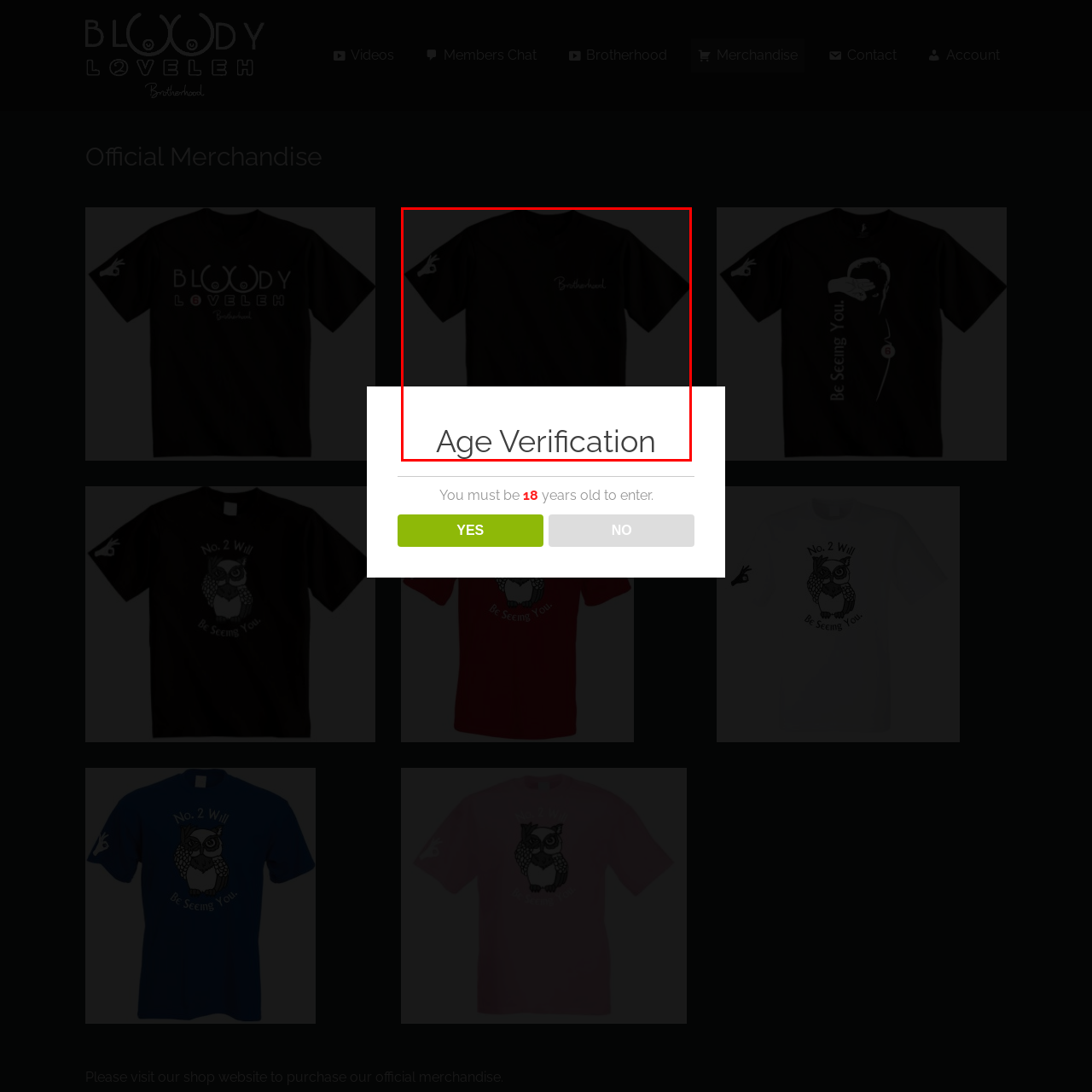Analyze the content inside the red-marked area, Why is the 'Age Verification' process required? Answer using only one word or a concise phrase.

to confirm appropriate age